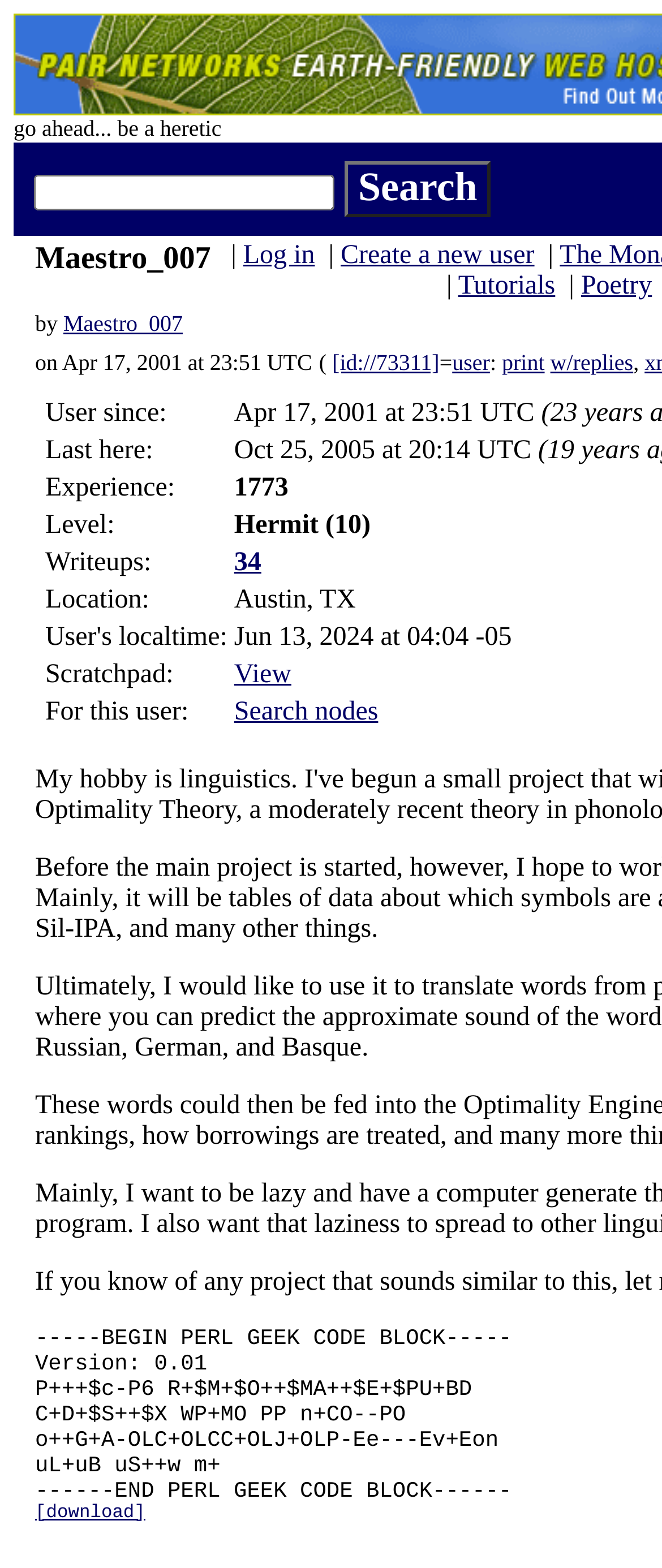Answer the question using only one word or a concise phrase: Is the user logged in?

Unknown